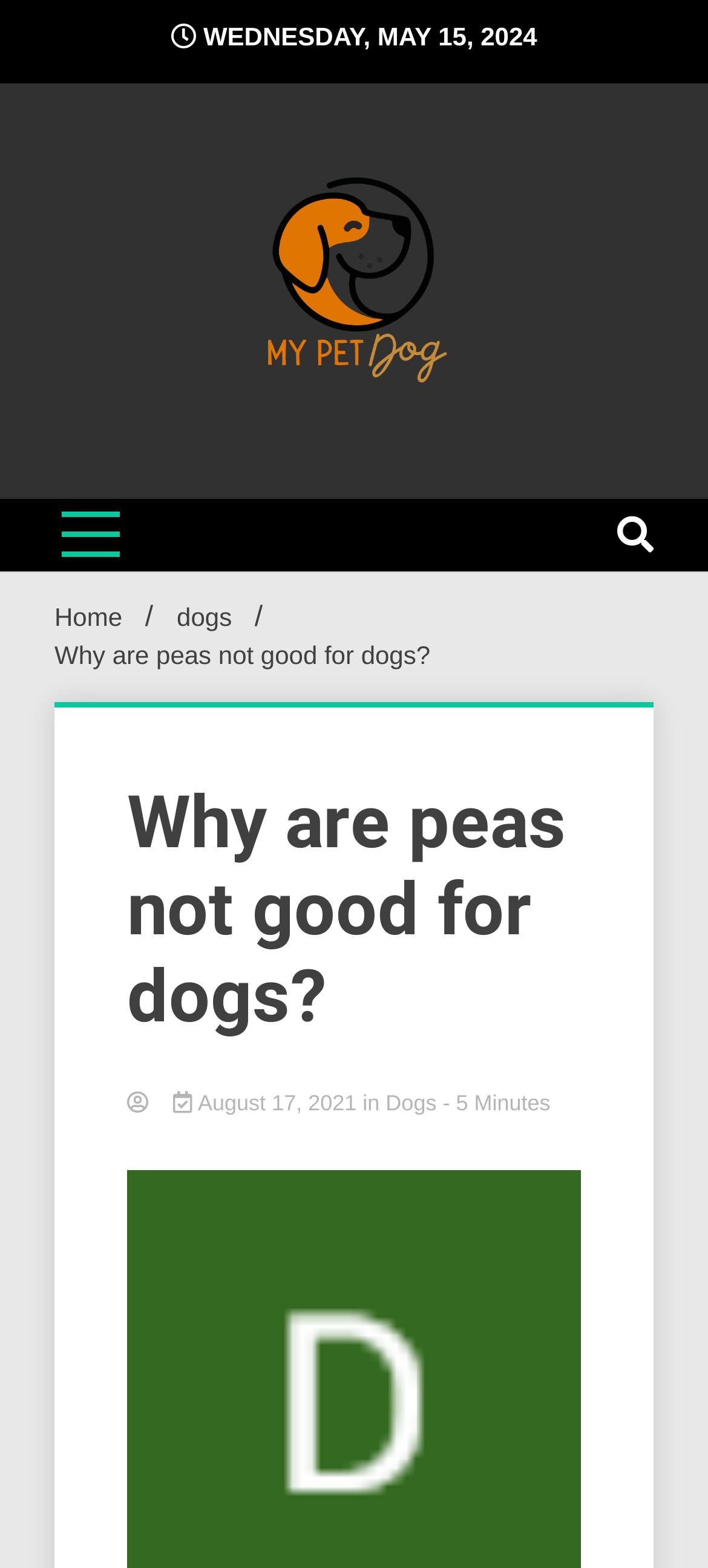Please specify the bounding box coordinates of the clickable section necessary to execute the following command: "read article".

[0.179, 0.497, 0.821, 0.664]